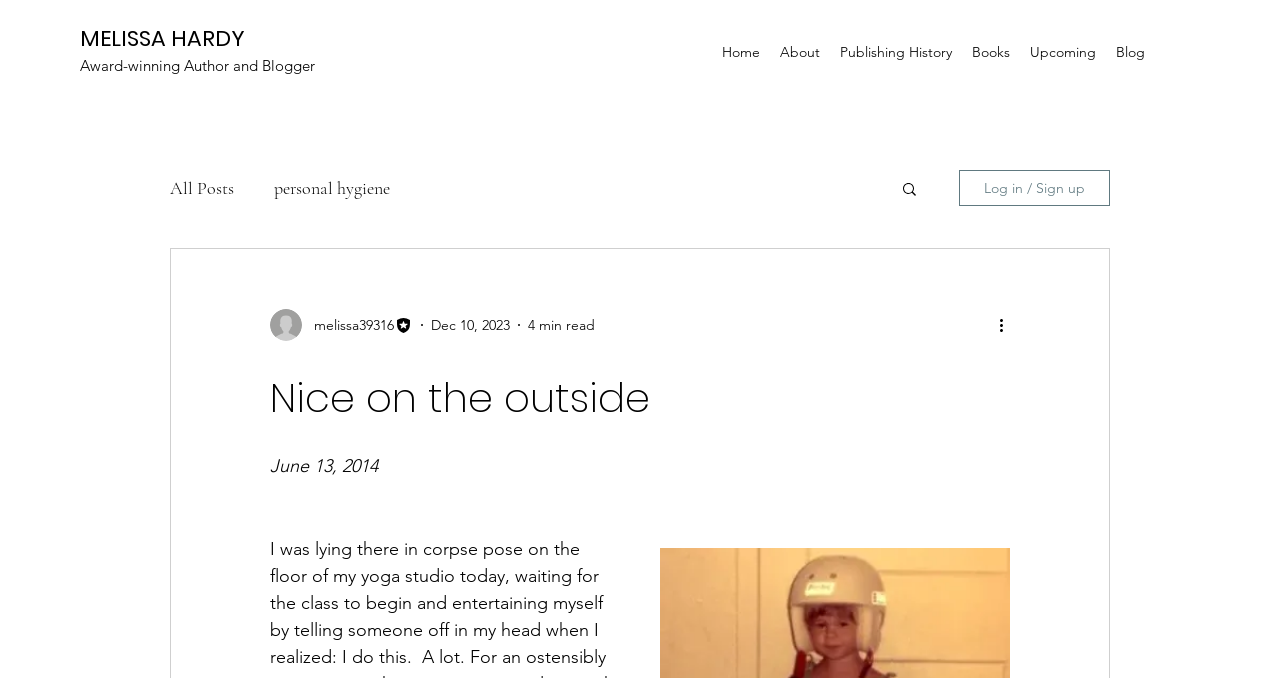Identify the bounding box coordinates of the clickable section necessary to follow the following instruction: "Log in or sign up". The coordinates should be presented as four float numbers from 0 to 1, i.e., [left, top, right, bottom].

[0.749, 0.251, 0.867, 0.304]